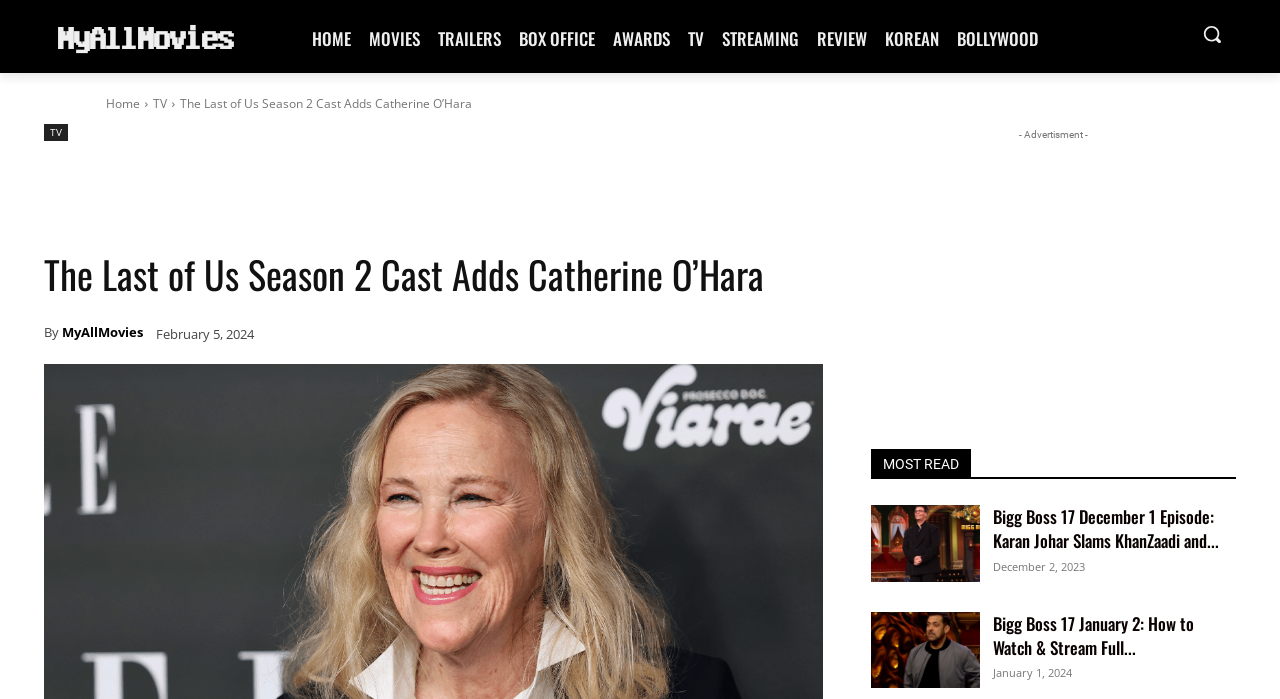Given the element description Box office, identify the bounding box coordinates for the UI element on the webpage screenshot. The format should be (top-left x, top-left y, bottom-right x, bottom-right y), with values between 0 and 1.

[0.398, 0.021, 0.473, 0.09]